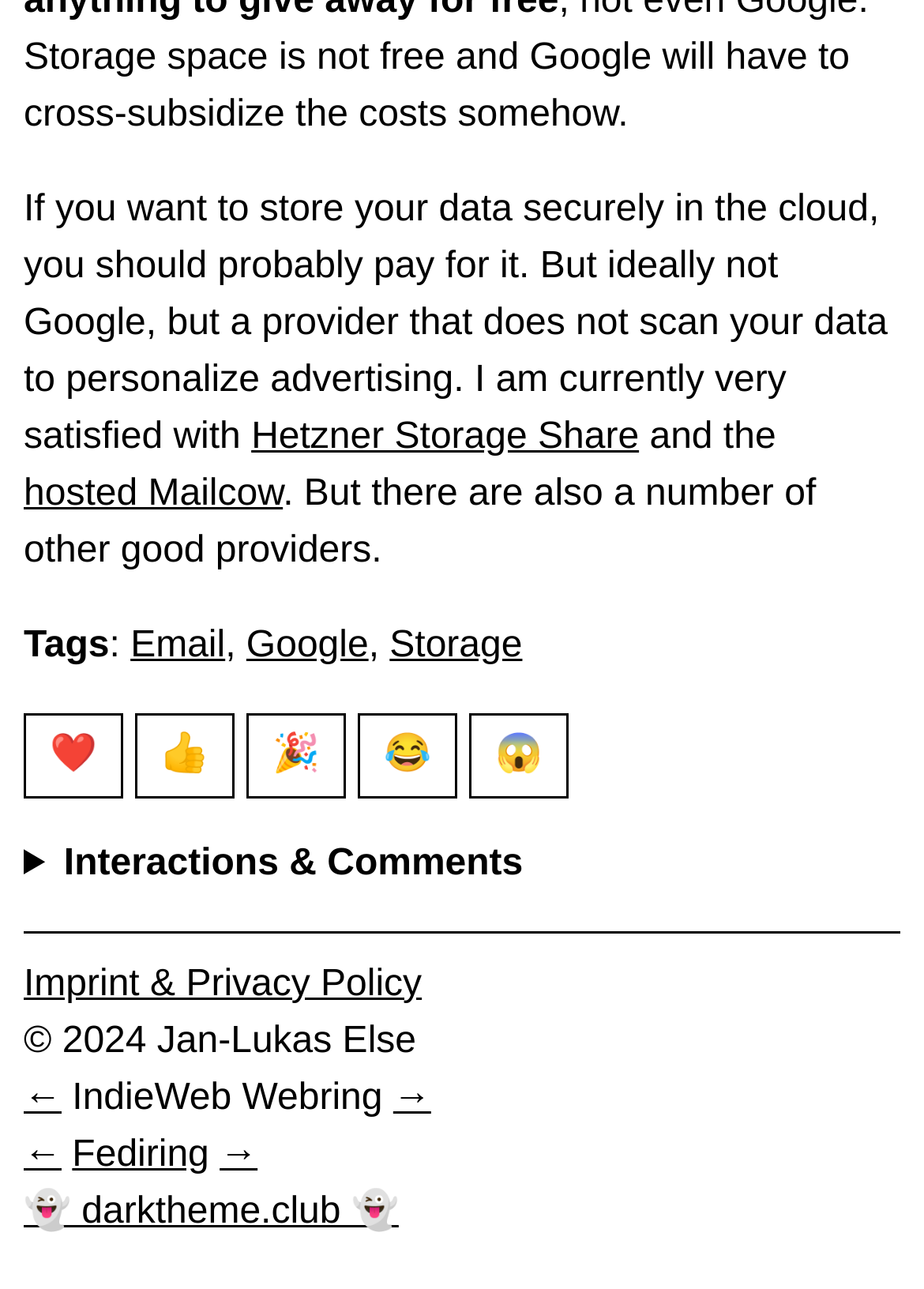What is the name of the hosted mail service mentioned?
Using the image, answer in one word or phrase.

Mailcow